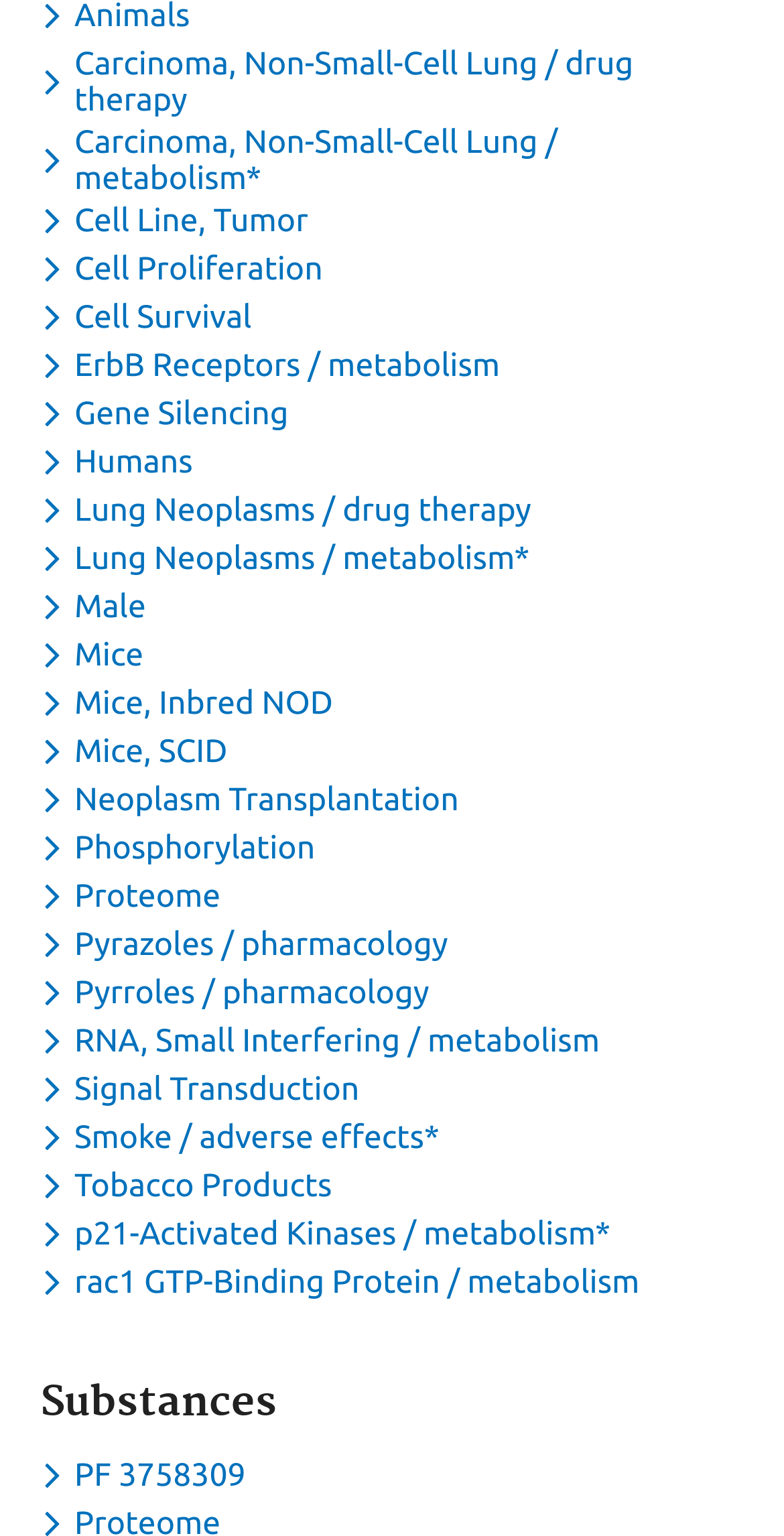Please determine the bounding box coordinates of the element to click in order to execute the following instruction: "Toggle dropdown menu for keyword PF 3758309". The coordinates should be four float numbers between 0 and 1, specified as [left, top, right, bottom].

[0.051, 0.948, 0.326, 0.972]